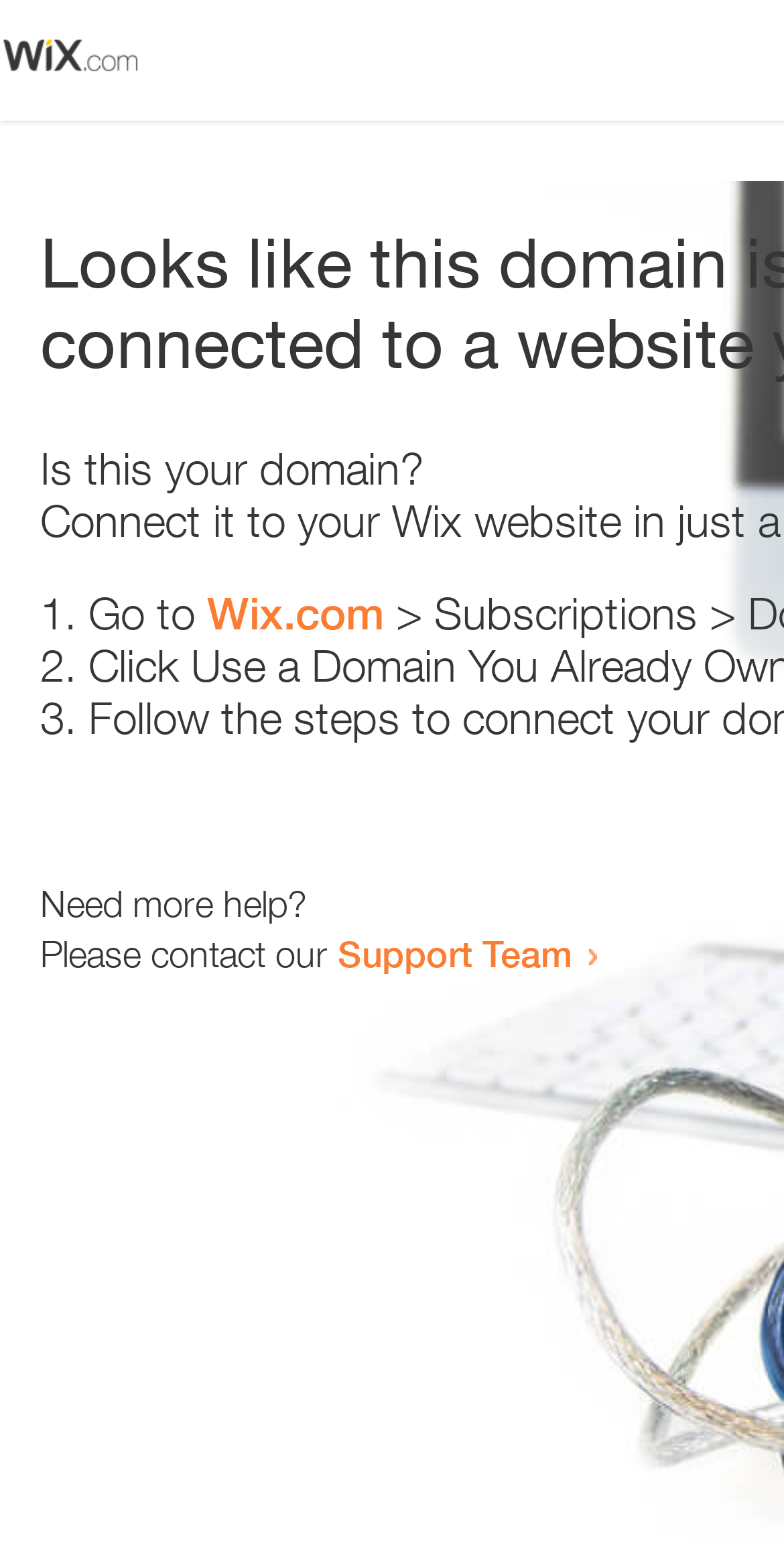What is the principal heading displayed on the webpage?

Looks like this domain isn't
connected to a website yet